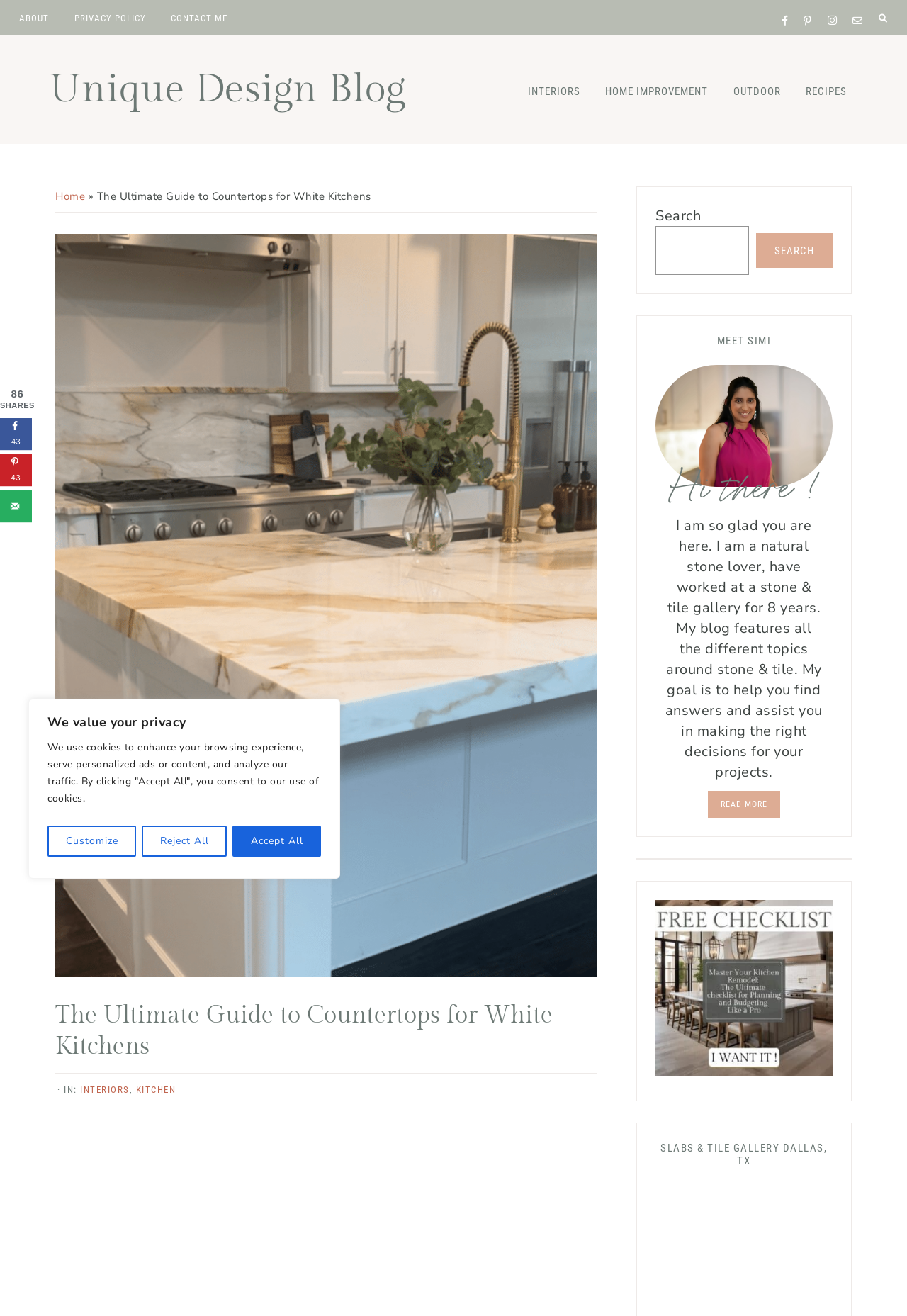Identify the bounding box coordinates of the part that should be clicked to carry out this instruction: "Share on Facebook".

[0.0, 0.318, 0.035, 0.342]